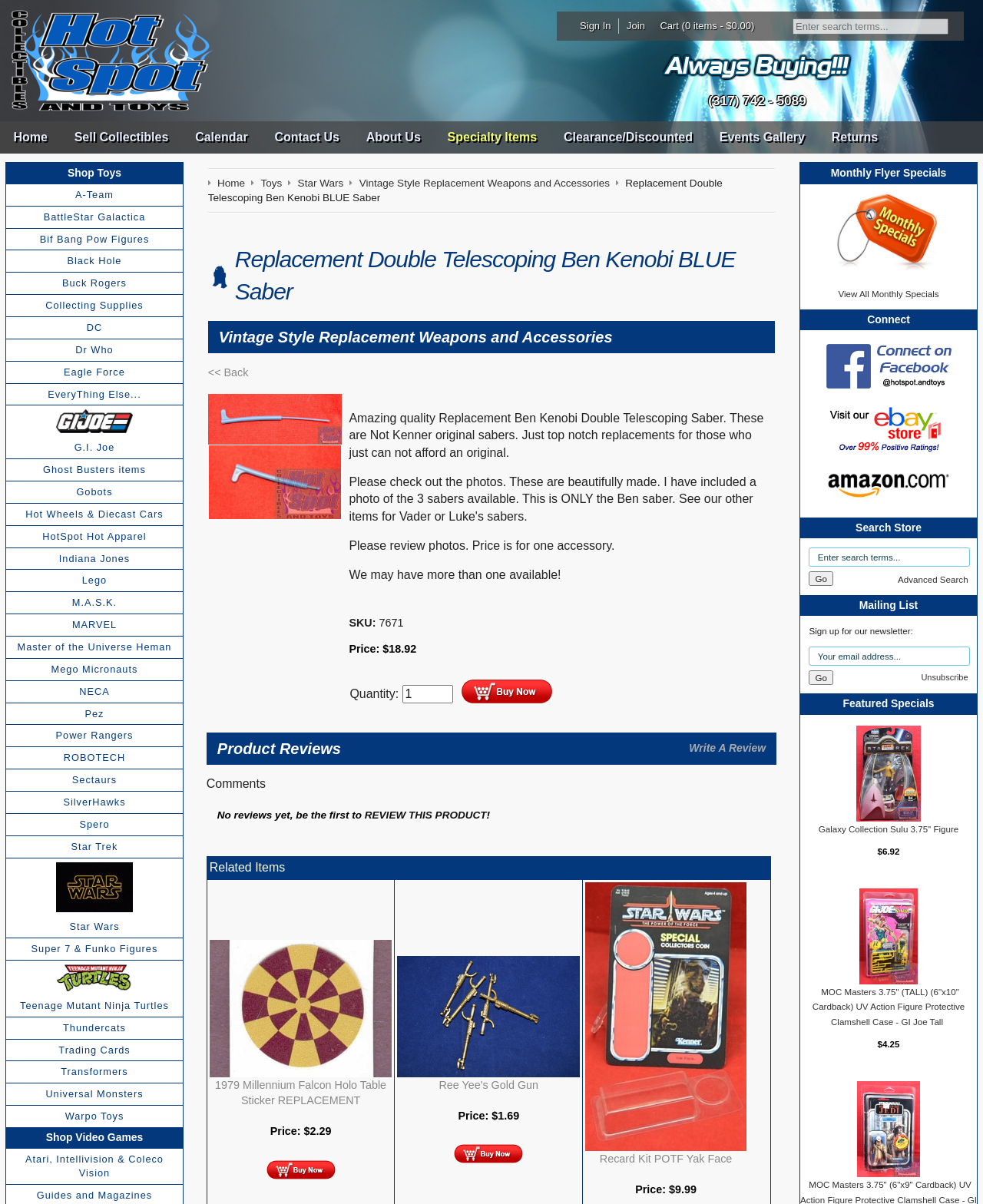Locate the bounding box coordinates of the segment that needs to be clicked to meet this instruction: "View Star Wars collectibles".

[0.053, 0.713, 0.139, 0.761]